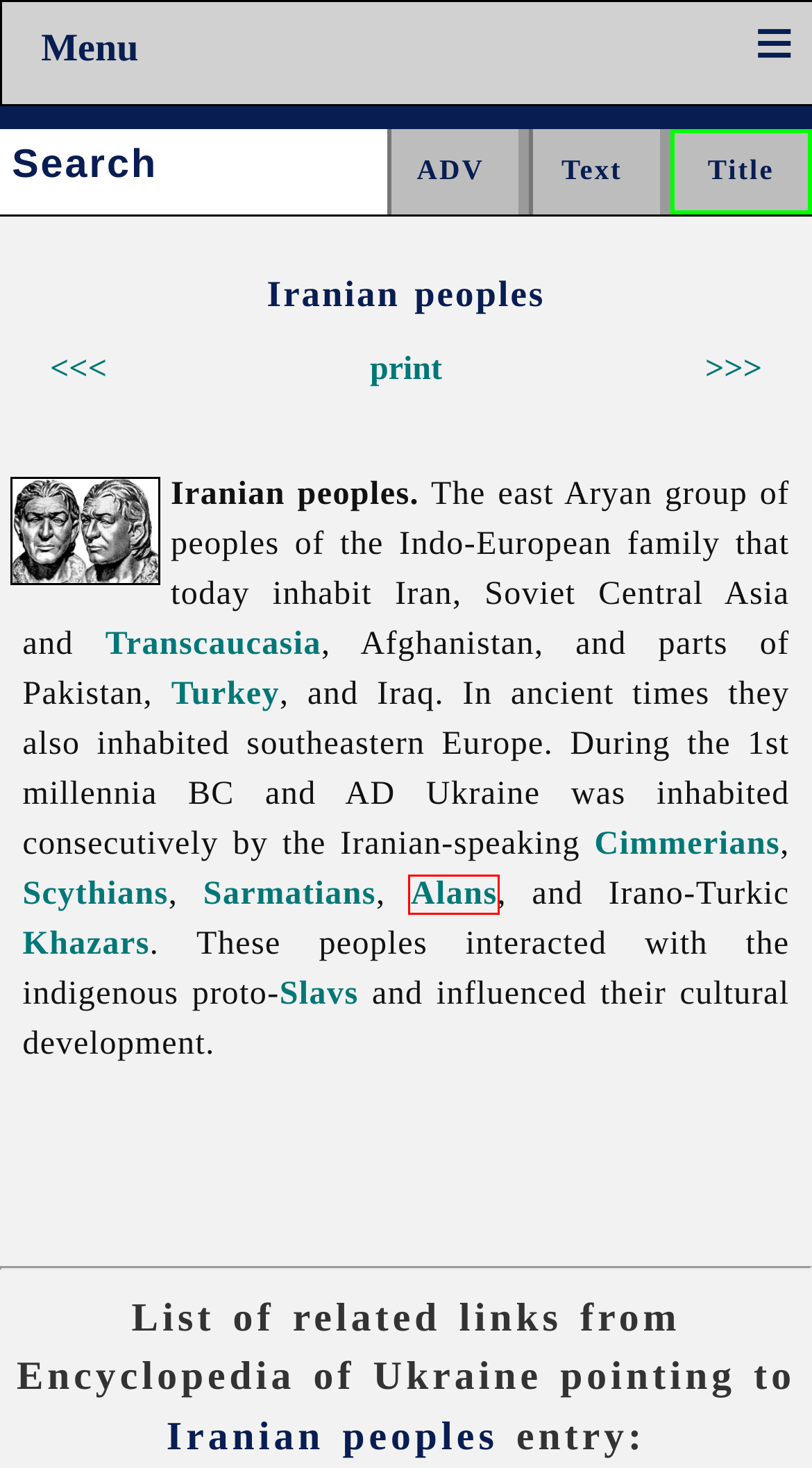You have received a screenshot of a webpage with a red bounding box indicating a UI element. Please determine the most fitting webpage description that matches the new webpage after clicking on the indicated element. The choices are:
A. Khazars
B. Transcaucasia
C. Cimmerians
D. Slavs
E. A reconstructed face of a Scythian noblemman buried in the Nikopol kurhan
F. Sarmatians
G. Scythians
H. Alans

H